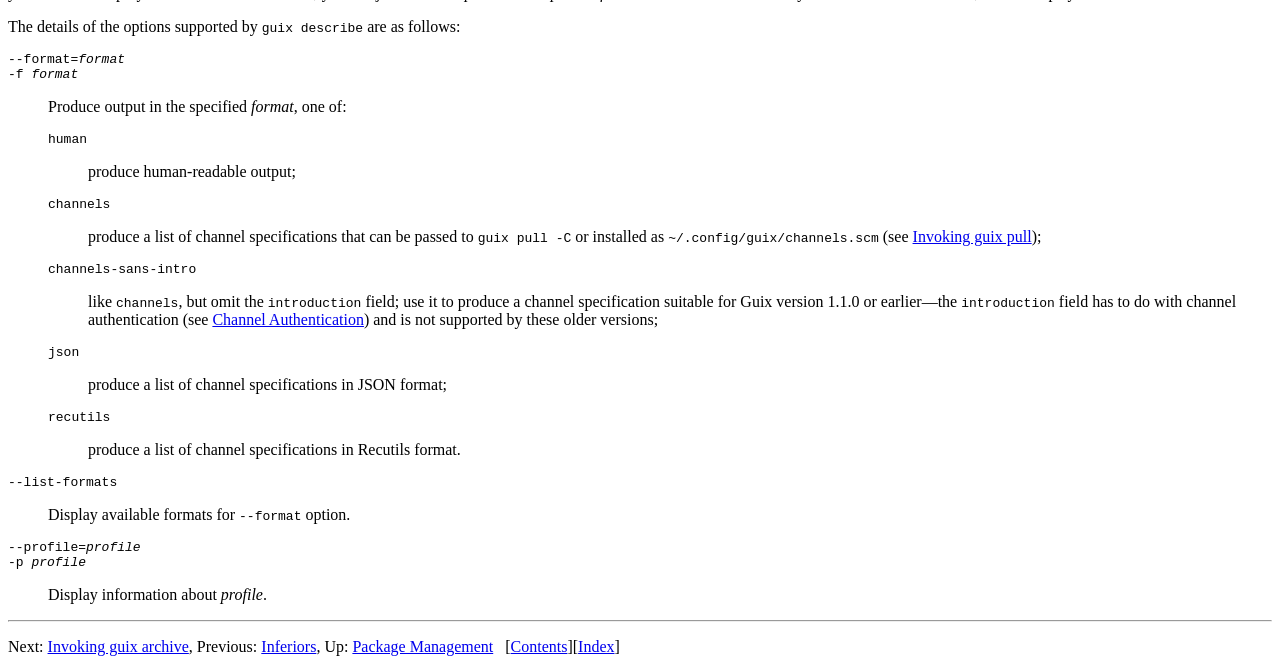Based on the element description: "Invoking guix archive", identify the UI element and provide its bounding box coordinates. Use four float numbers between 0 and 1, [left, top, right, bottom].

[0.037, 0.95, 0.148, 0.975]